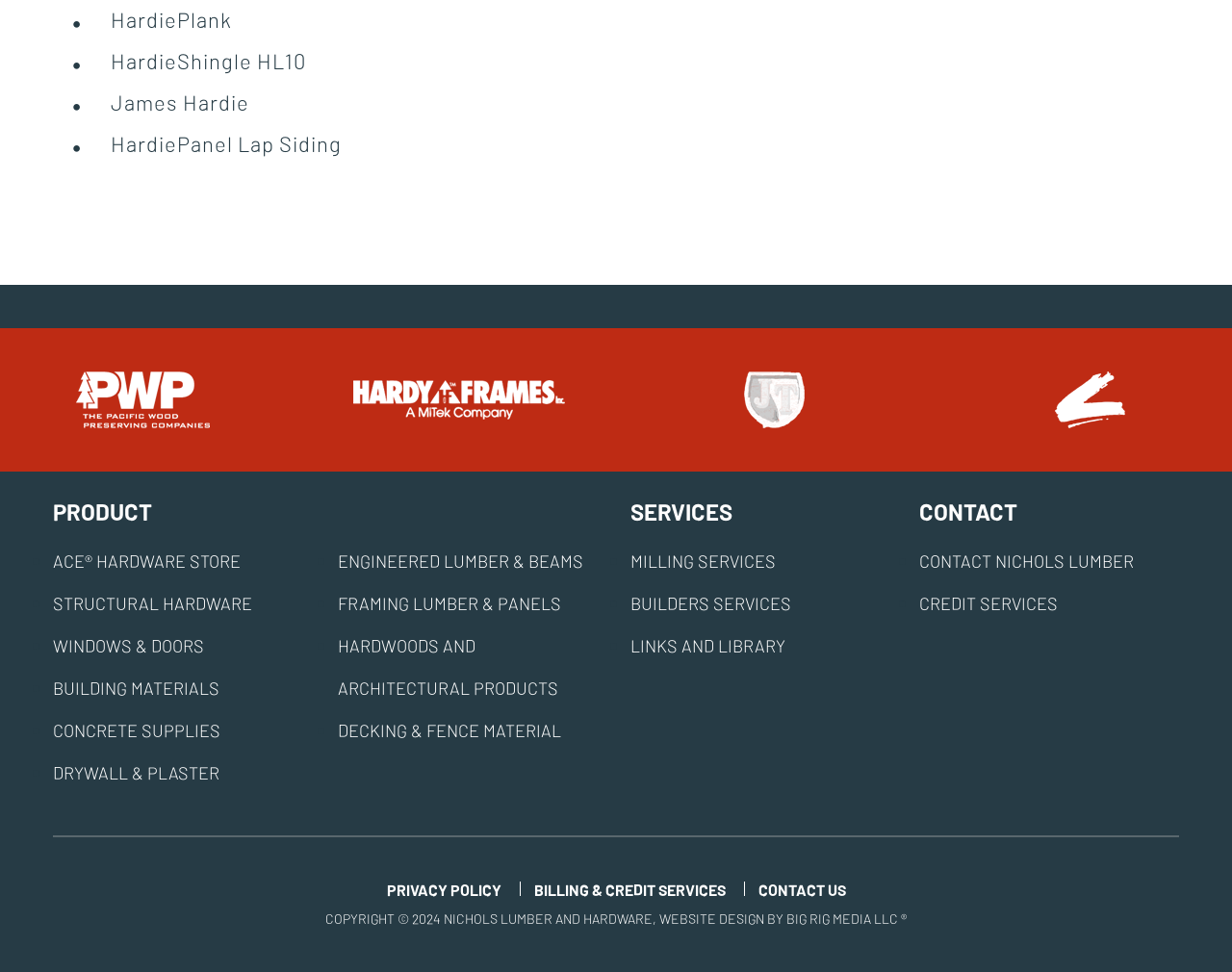Give a one-word or short phrase answer to the question: 
What is the type of hardware mentioned?

ACE HARDWARE